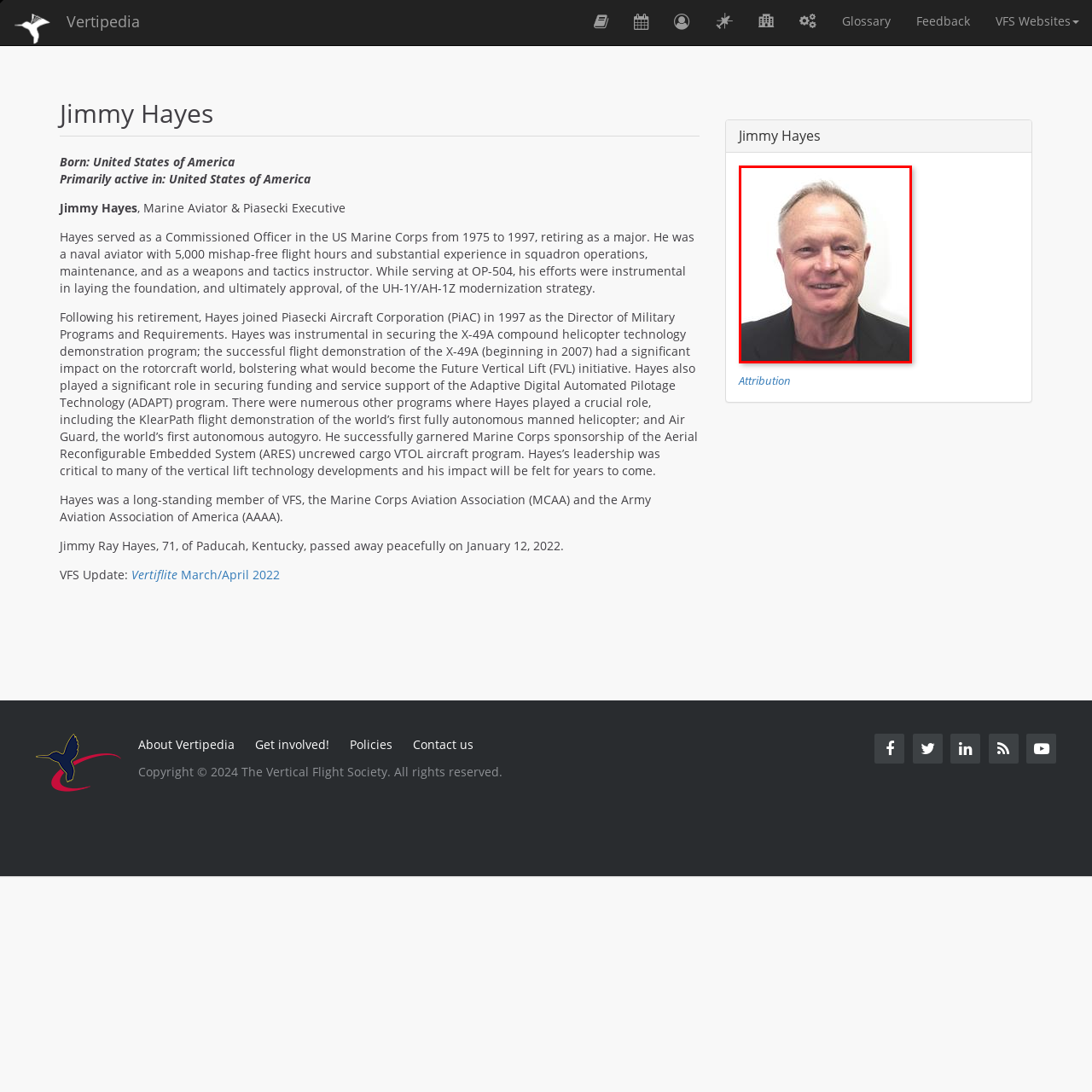How many flight hours did Jimmy Hayes accrue?
Analyze the content within the red bounding box and offer a detailed answer to the question.

According to the caption, Jimmy Hayes had a distinguished career in the US Marine Corps, where he accrued a remarkable 5,000 mishap-free flight hours, showcasing his exceptional flying skills and experience.